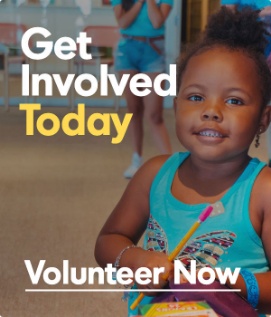Offer a meticulous description of the image.

The image features a joyful young girl with a radiant smile, capturing the essence of community involvement and engagement. She is dressed in a bright blue top adorned with colorful artwork, adding a cheerful touch to the scene. The girl is holding a box of crayons, signifying creativity and the imaginative activities often part of volunteer programs. 

In bold, eye-catching text overlaying the image, the words "Get Involved Today" and "Volunteer Now" emphasize the call to action, encouraging viewers to participate in volunteering opportunities. The backdrop suggests a lively environment, reinforcing the message of community engagement and support for programs like Just for Kicks. This image encapsulates the spirit of volunteerism, inviting others to contribute to meaningful initiatives while having fun and making a difference.